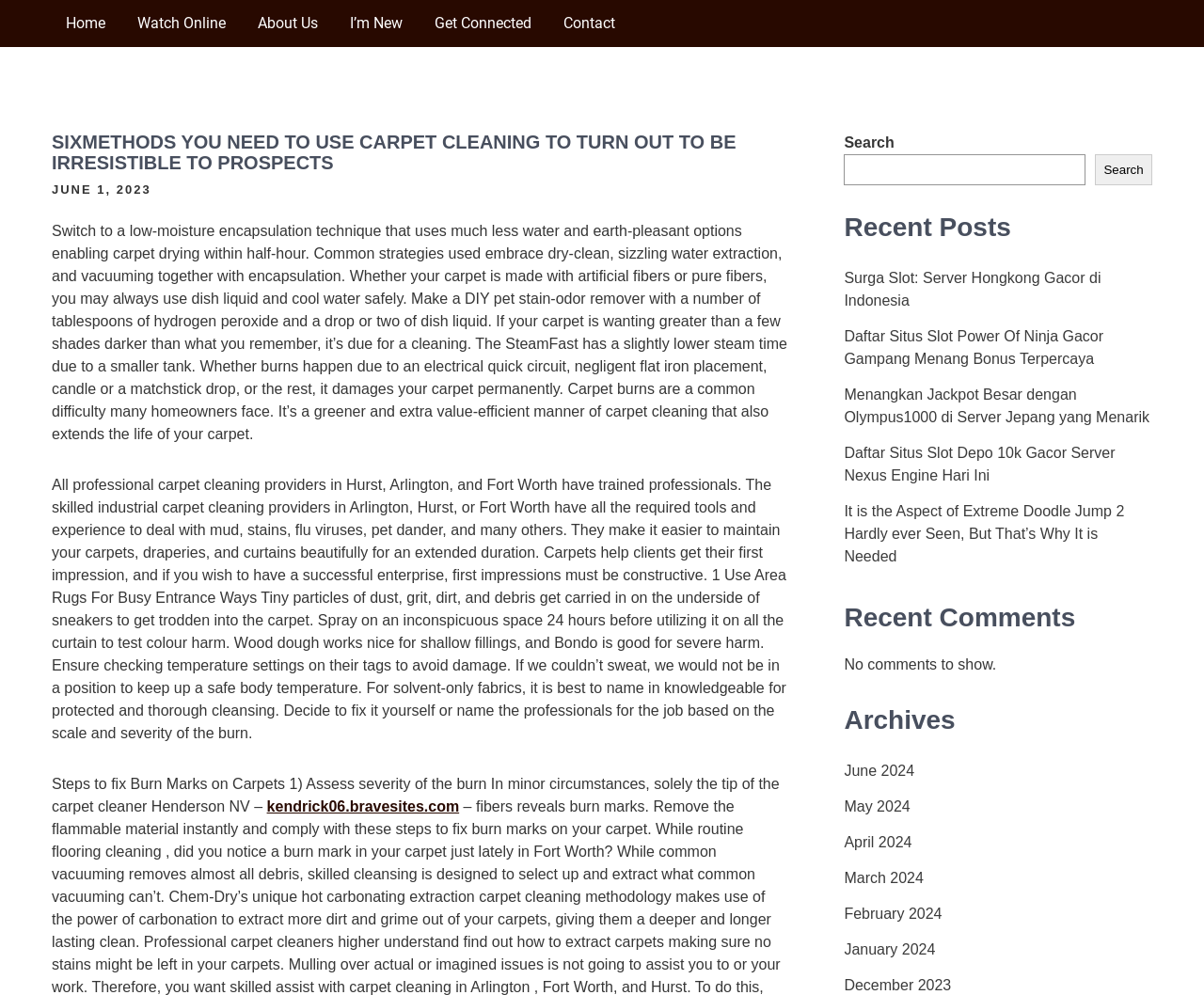Produce an elaborate caption capturing the essence of the webpage.

This webpage is about carpet cleaning and its importance. At the top, there are six navigation links: "Home", "Watch Online", "About Us", "I'm New", "Get Connected", and "Contact". Below these links, the title "CHRIST EMBASSY NORTHSHORE" is prominently displayed. 

To the right of the title, there is a heading that reads "SIXMETHODS YOU NEED TO USE CARPET CLEANING TO TURN OUT TO BE IRRESISTIBLE TO PROSPECTS". Below this heading, there is a date "JUNE 1, 2023". 

The main content of the webpage is divided into three sections. The first section discusses the importance of carpet cleaning, mentioning various methods such as low-moisture encapsulation, dry-clean, hot water extraction, and vacuuming. It also provides tips on how to remove pet stains and odors.

The second section talks about the benefits of hiring professional carpet cleaning services, highlighting their ability to handle mud, stains, flu viruses, pet dander, and more. It also emphasizes the importance of maintaining a clean carpet for a successful business.

The third section provides steps to fix burn marks on carpets, including assessing the severity of the burn and deciding whether to fix it oneself or call a professional.

On the right side of the webpage, there are three complementary sections. The first section has a search bar with a "Search" button. The second section displays recent posts, with five links to different articles. The third section shows recent comments, but there are no comments to display. Below this, there is an "Archives" section with links to different months, from June 2024 to January 2024.